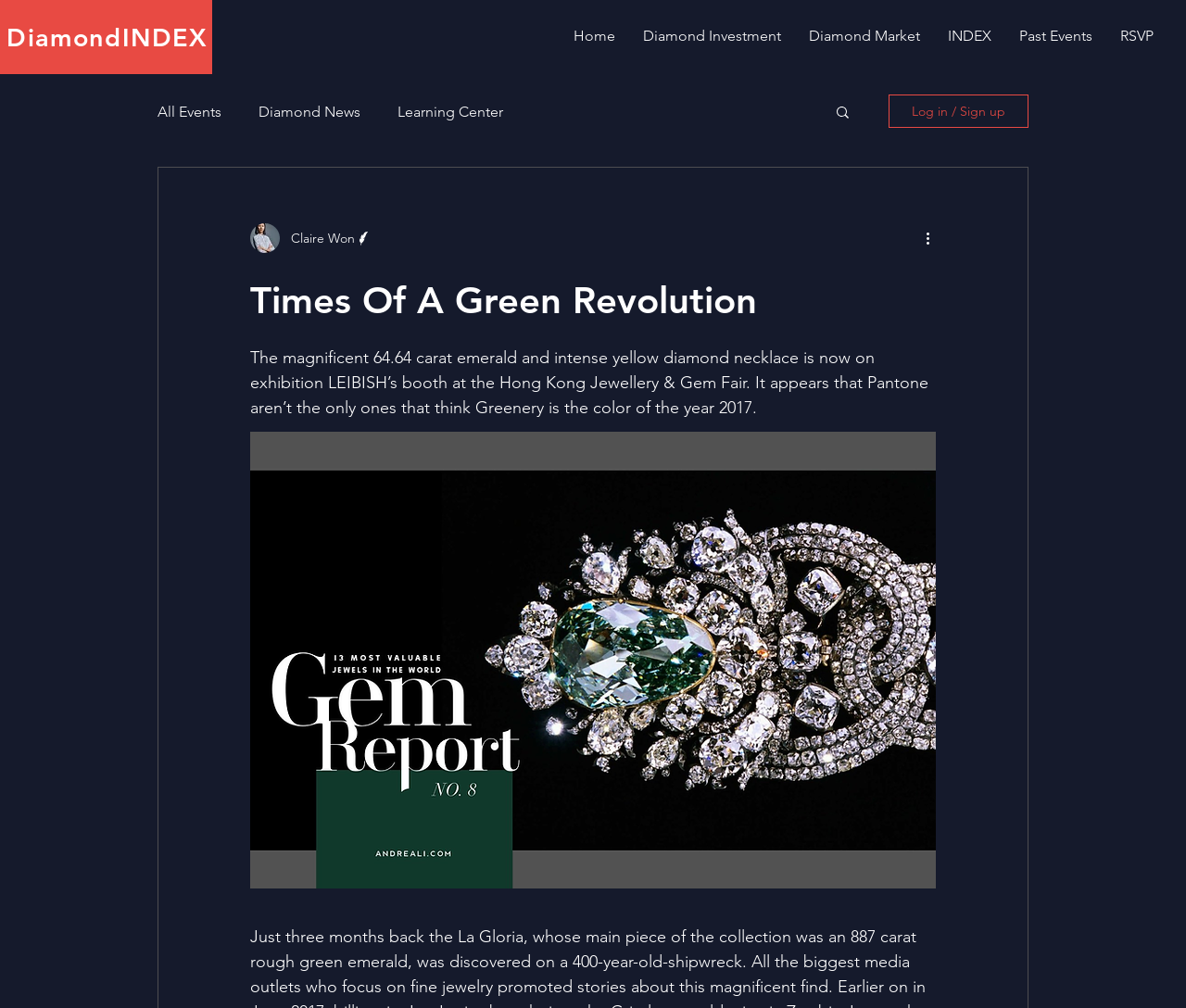Determine the bounding box coordinates for the clickable element to execute this instruction: "Read more about the writer". Provide the coordinates as four float numbers between 0 and 1, i.e., [left, top, right, bottom].

[0.236, 0.227, 0.299, 0.246]